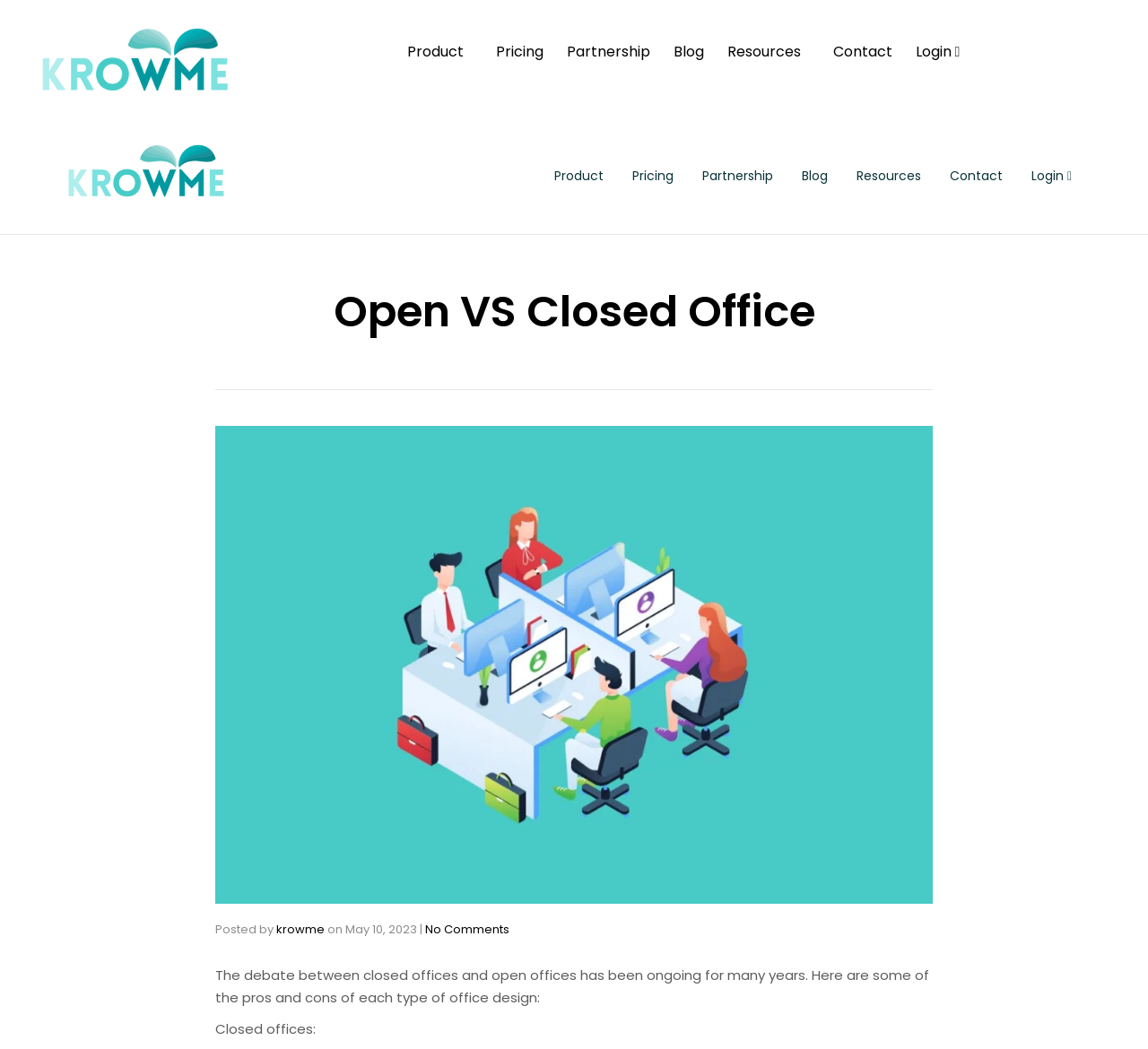Use one word or a short phrase to answer the question provided: 
Who is the author of the article?

krowme